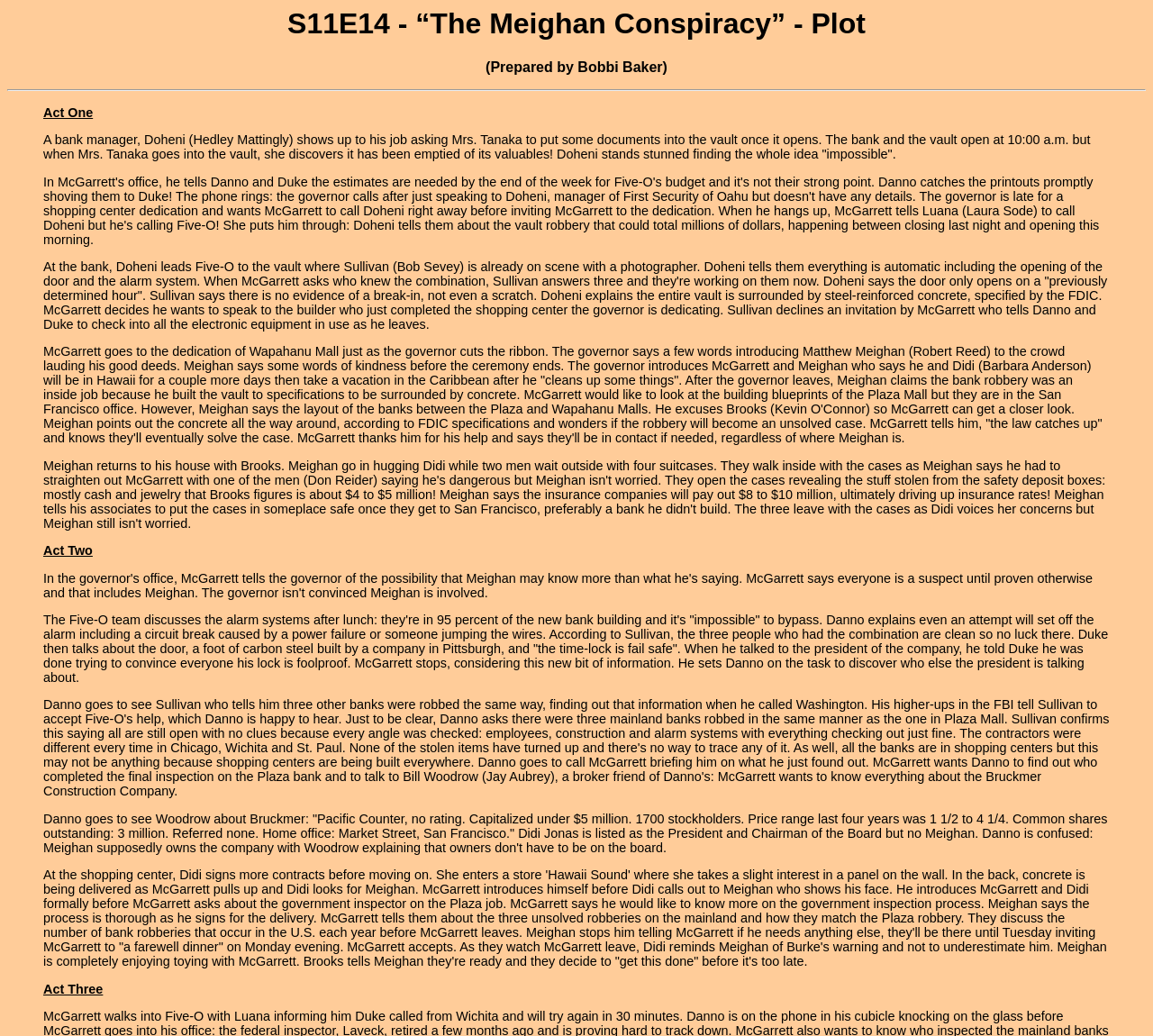Respond with a single word or short phrase to the following question: 
What is the title of the episode?

The Meighan Conspiracy